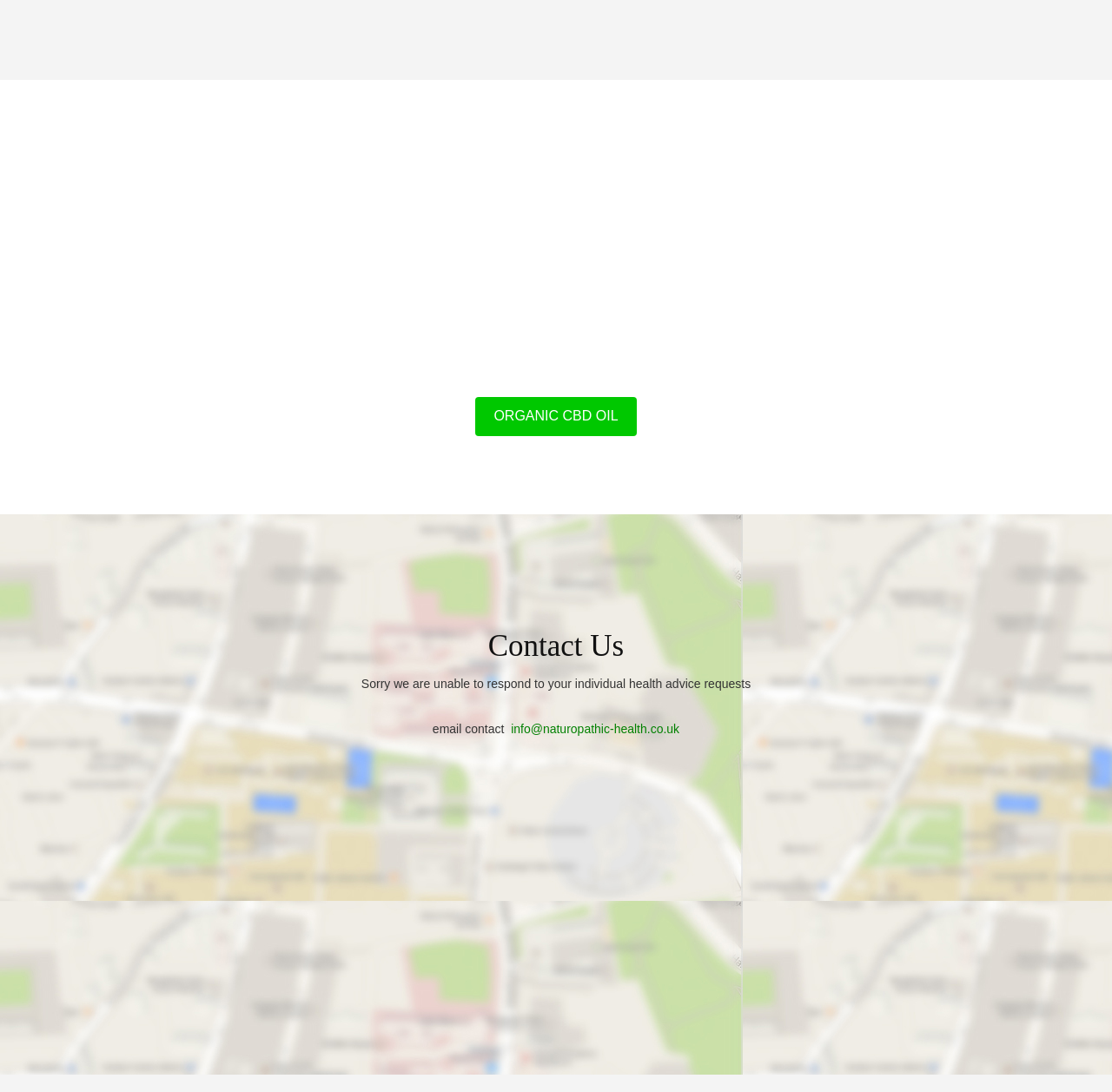Given the description "info@naturopathic-health.co.uk", provide the bounding box coordinates of the corresponding UI element.

[0.459, 0.661, 0.611, 0.674]